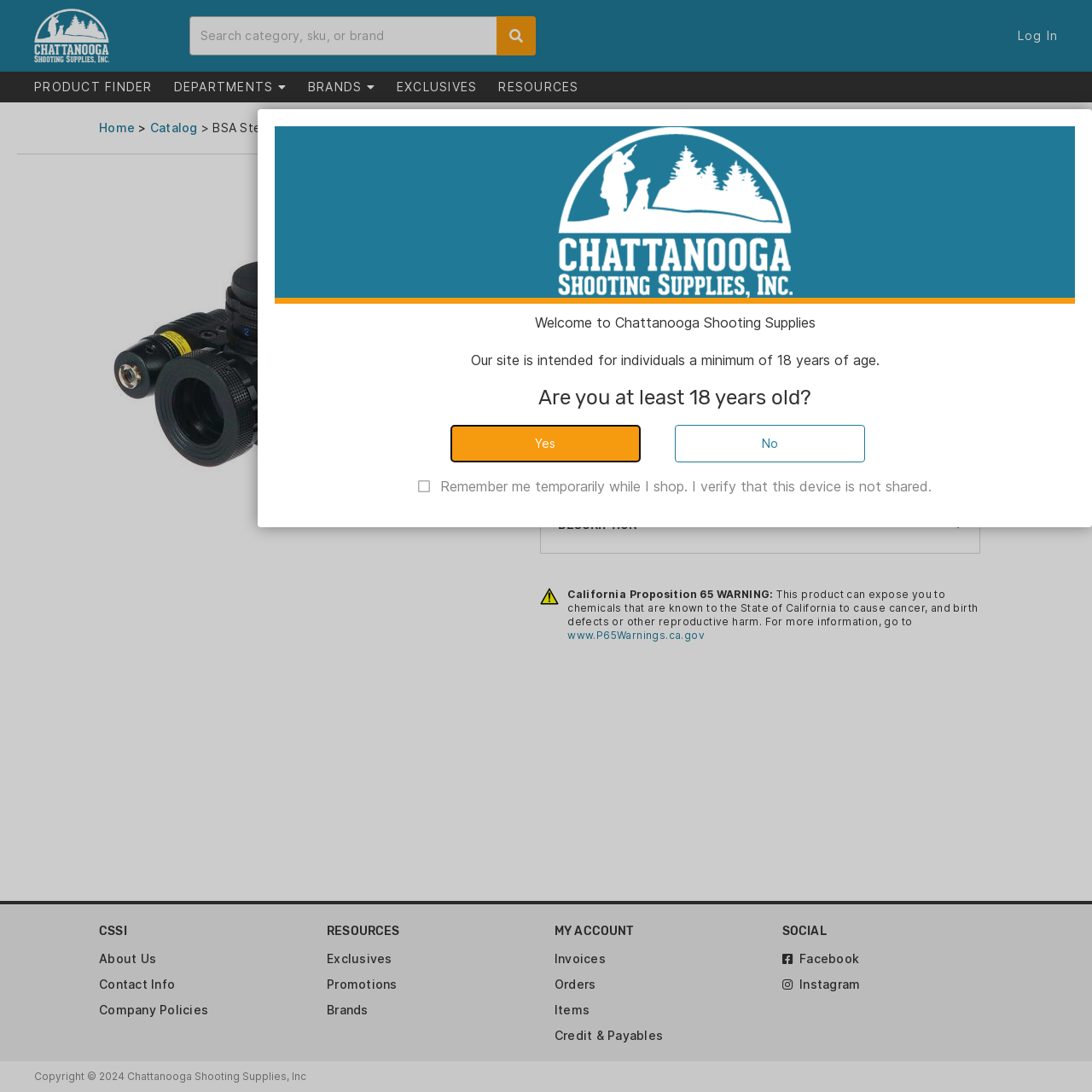Find the bounding box of the UI element described as follows: "No".

[0.618, 0.389, 0.792, 0.423]